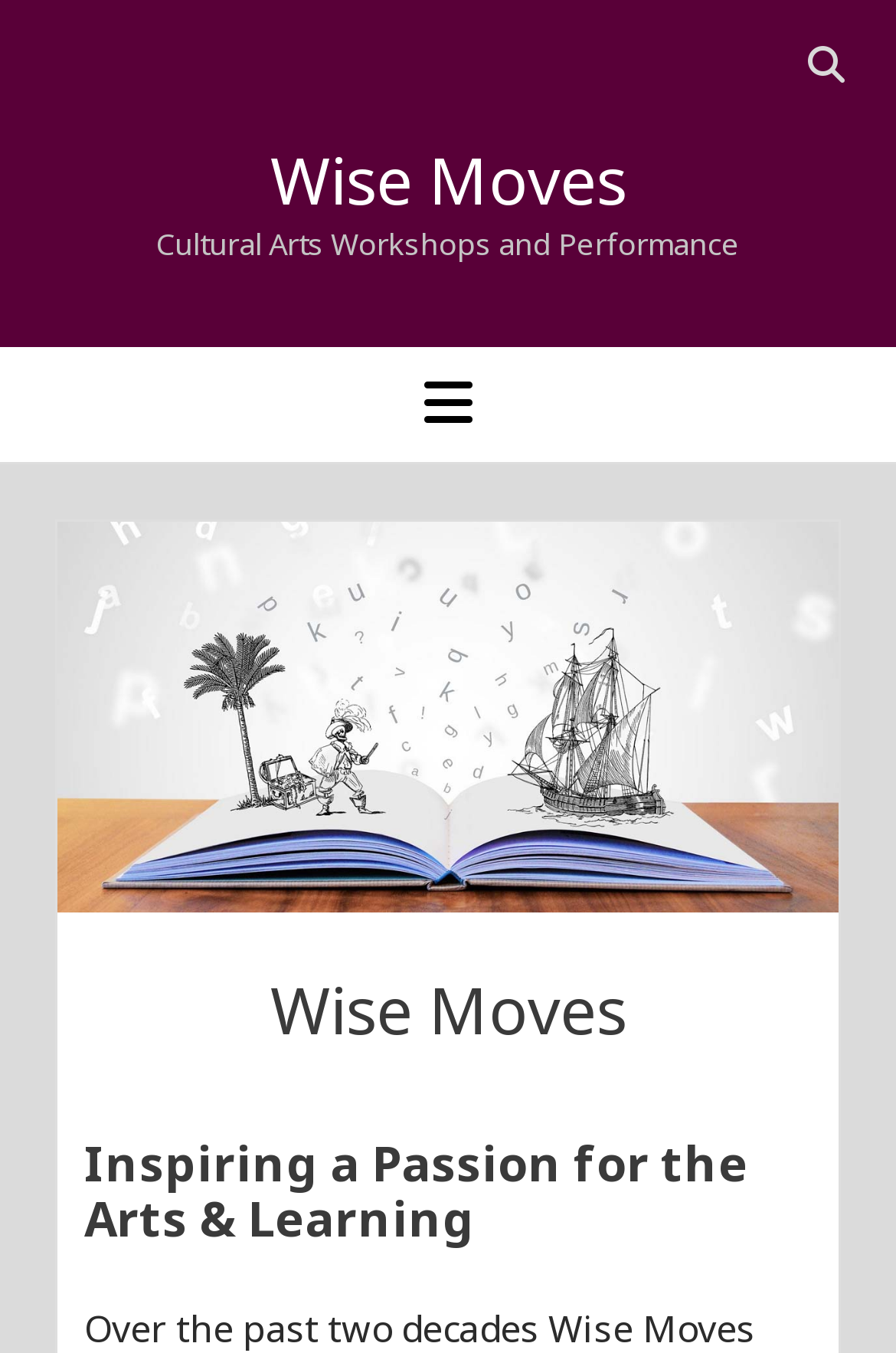Please identify the bounding box coordinates of the area I need to click to accomplish the following instruction: "View CORPORATE EVENTS".

[0.325, 0.387, 0.675, 0.418]